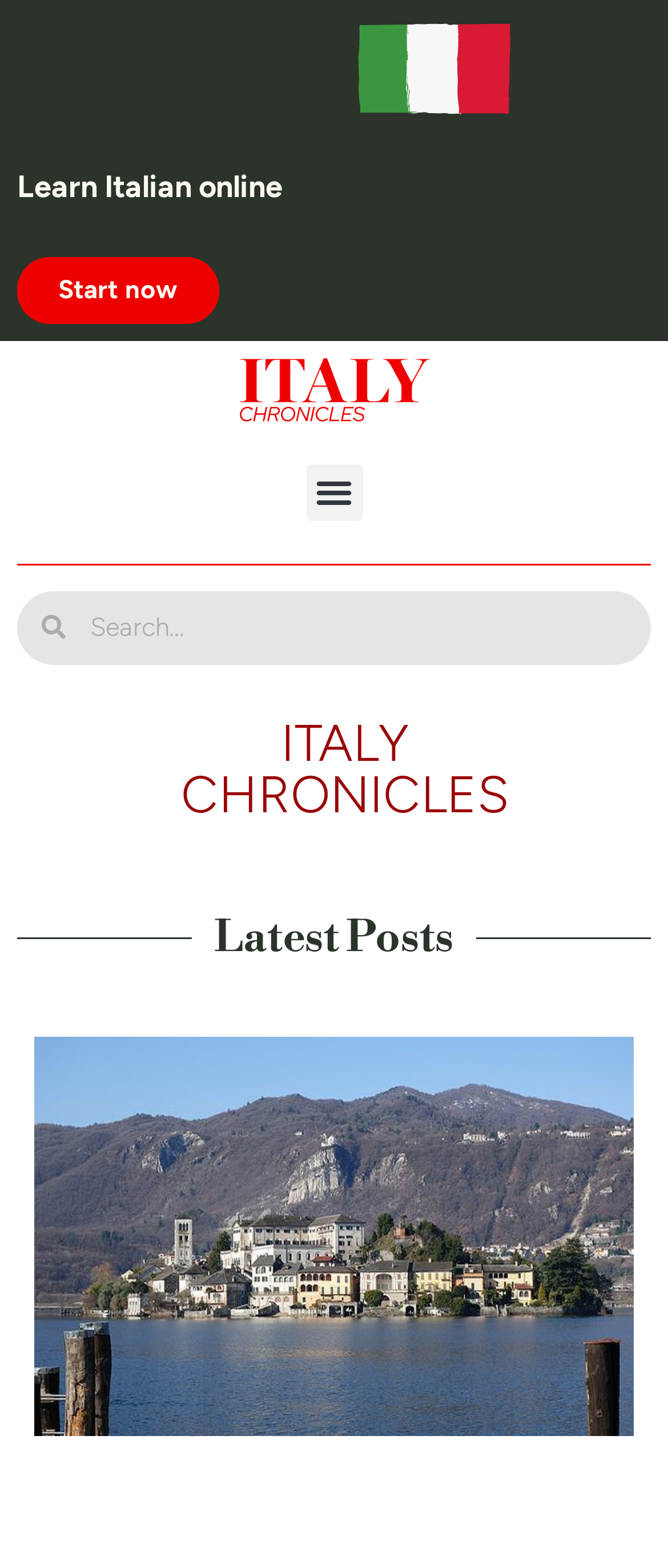Using a single word or phrase, answer the following question: 
What is the function of the button at the top right?

Menu Toggle